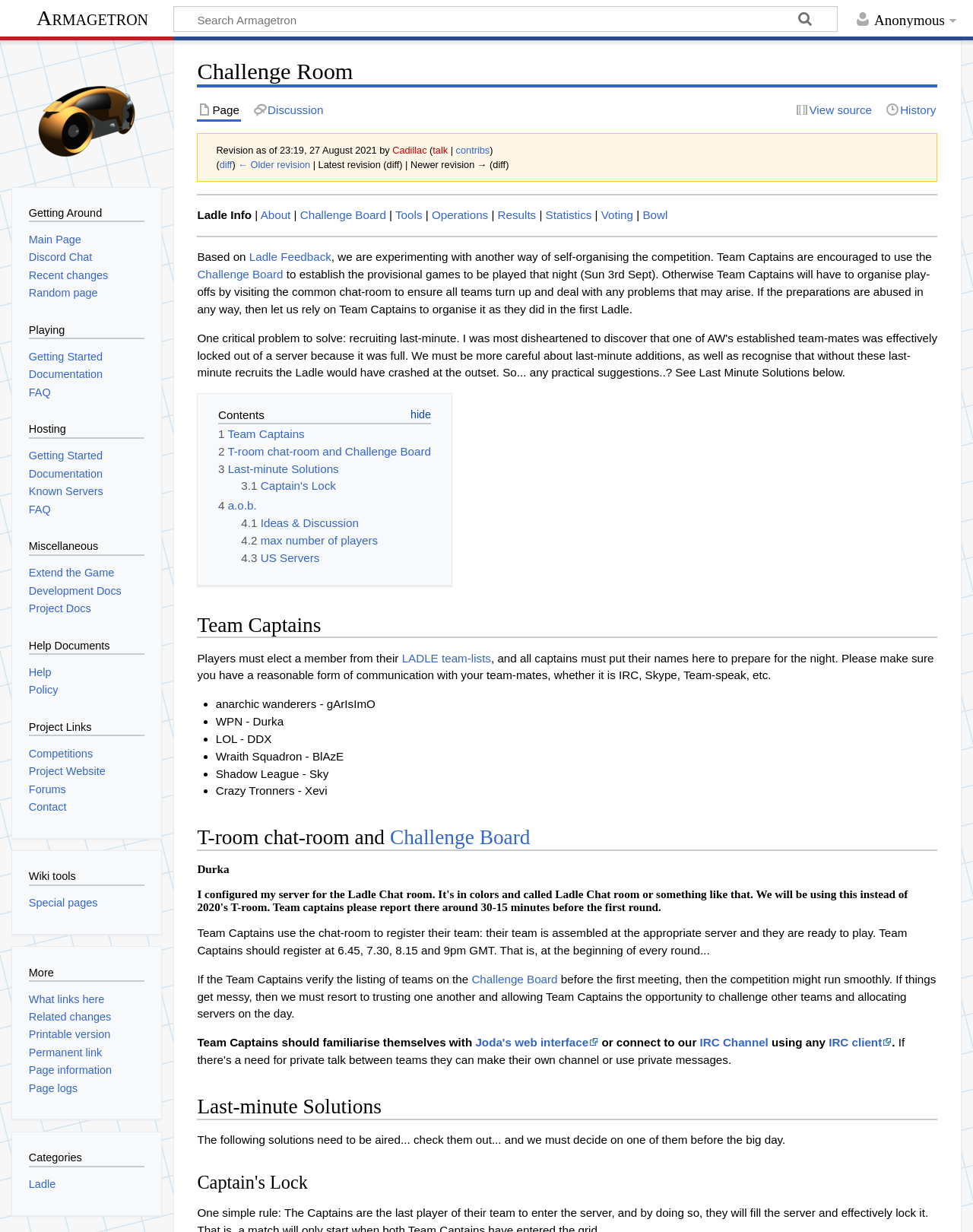What is the purpose of the Challenge Board?
Answer the question based on the image using a single word or a brief phrase.

To establish provisional games